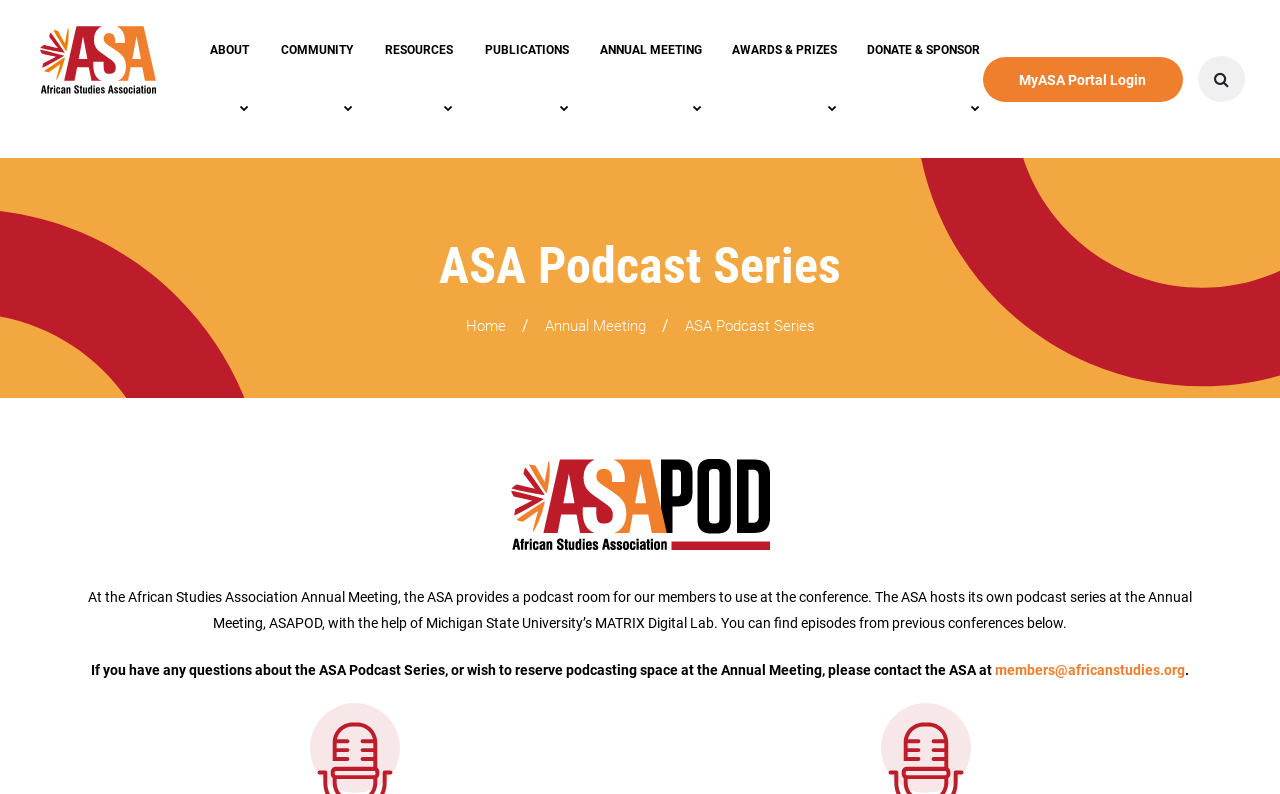Find the bounding box coordinates of the element to click in order to complete this instruction: "contact the ASA". The bounding box coordinates must be four float numbers between 0 and 1, denoted as [left, top, right, bottom].

[0.777, 0.833, 0.926, 0.853]